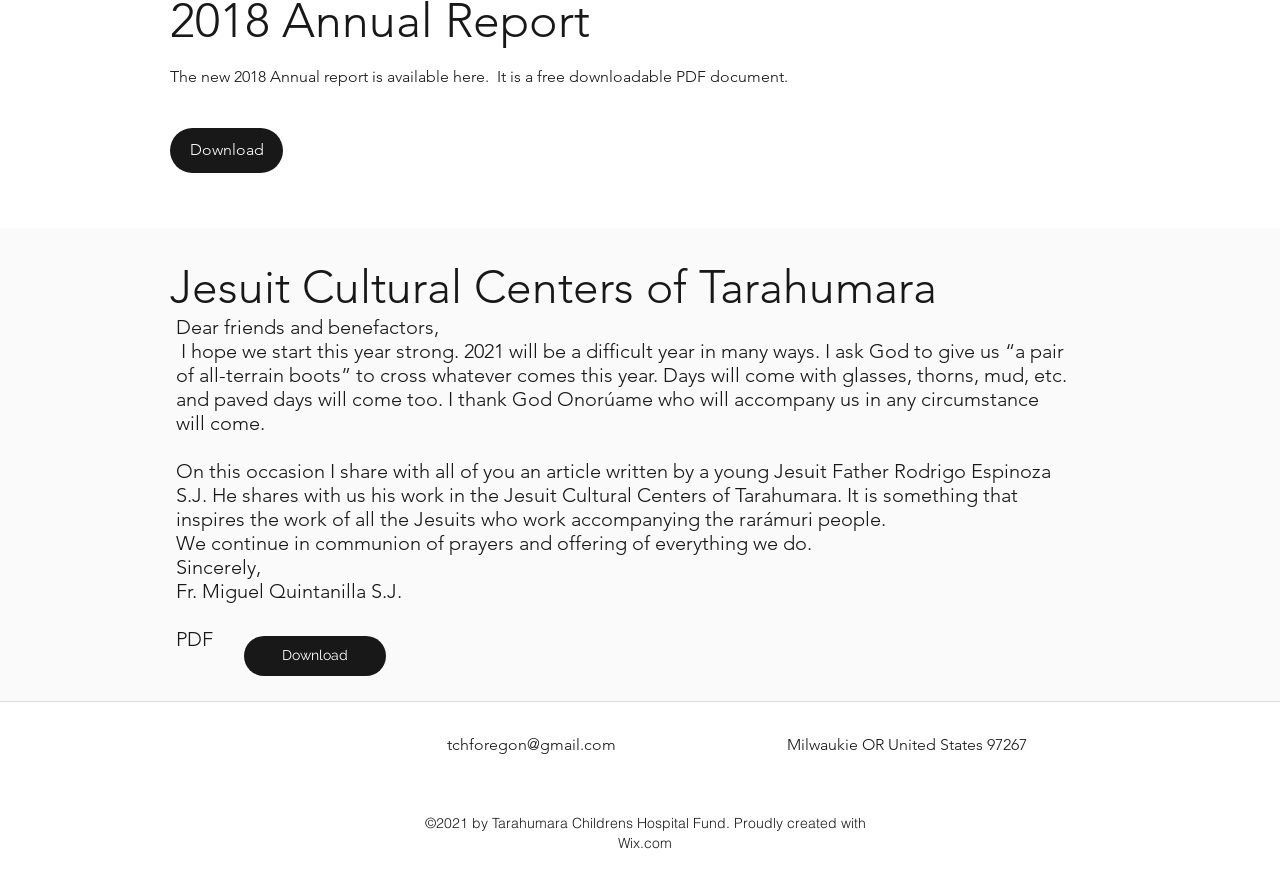What is the email address provided?
Please respond to the question thoroughly and include all relevant details.

The email address provided is obtained from the link element 'tchforegon@gmail.com' with bounding box coordinates [0.349, 0.841, 0.481, 0.863].